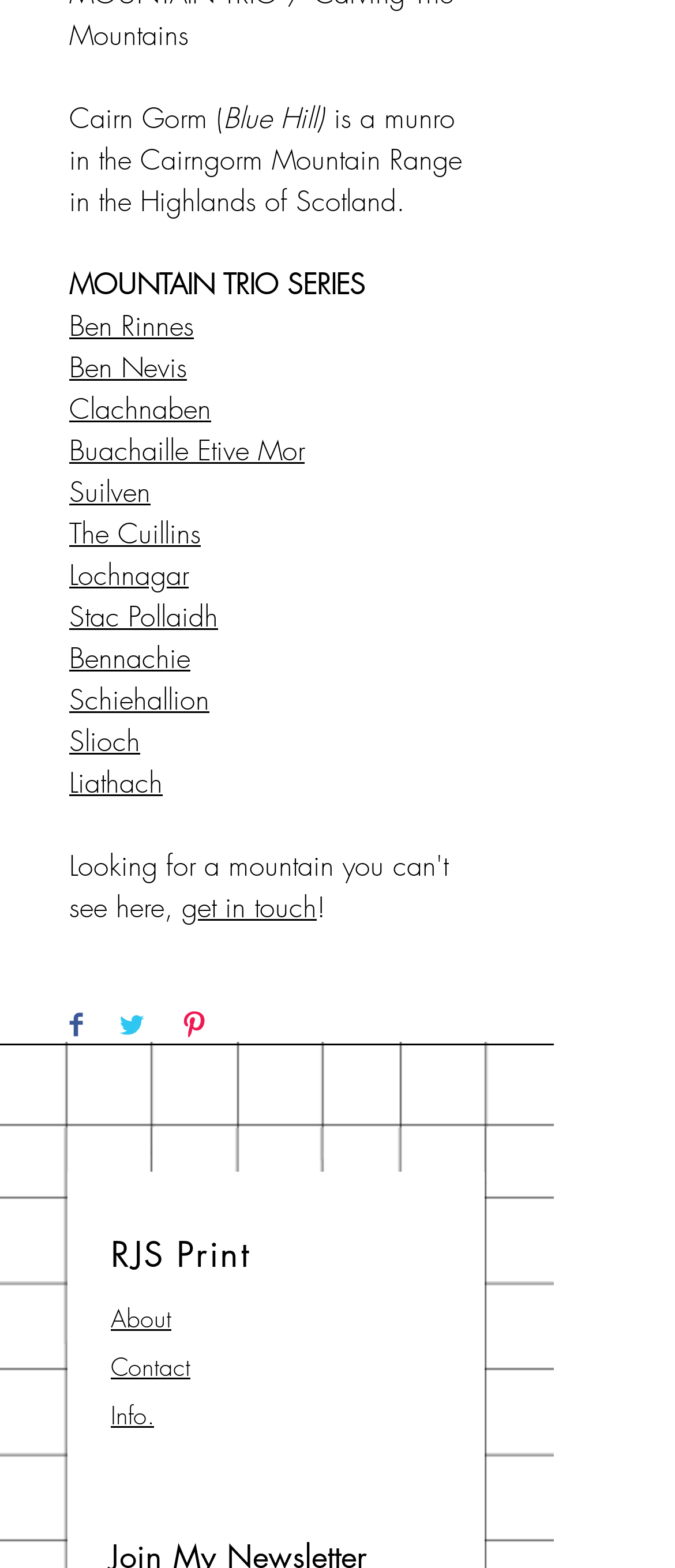How many links are there in the MOUNTAIN TRIO SERIES section?
Please describe in detail the information shown in the image to answer the question.

The MOUNTAIN TRIO SERIES section contains links to different mountains, including Ben Rinnes, Ben Nevis, Clachnaben, and others. By counting the links in this section, we can determine that there are 11 links in total.